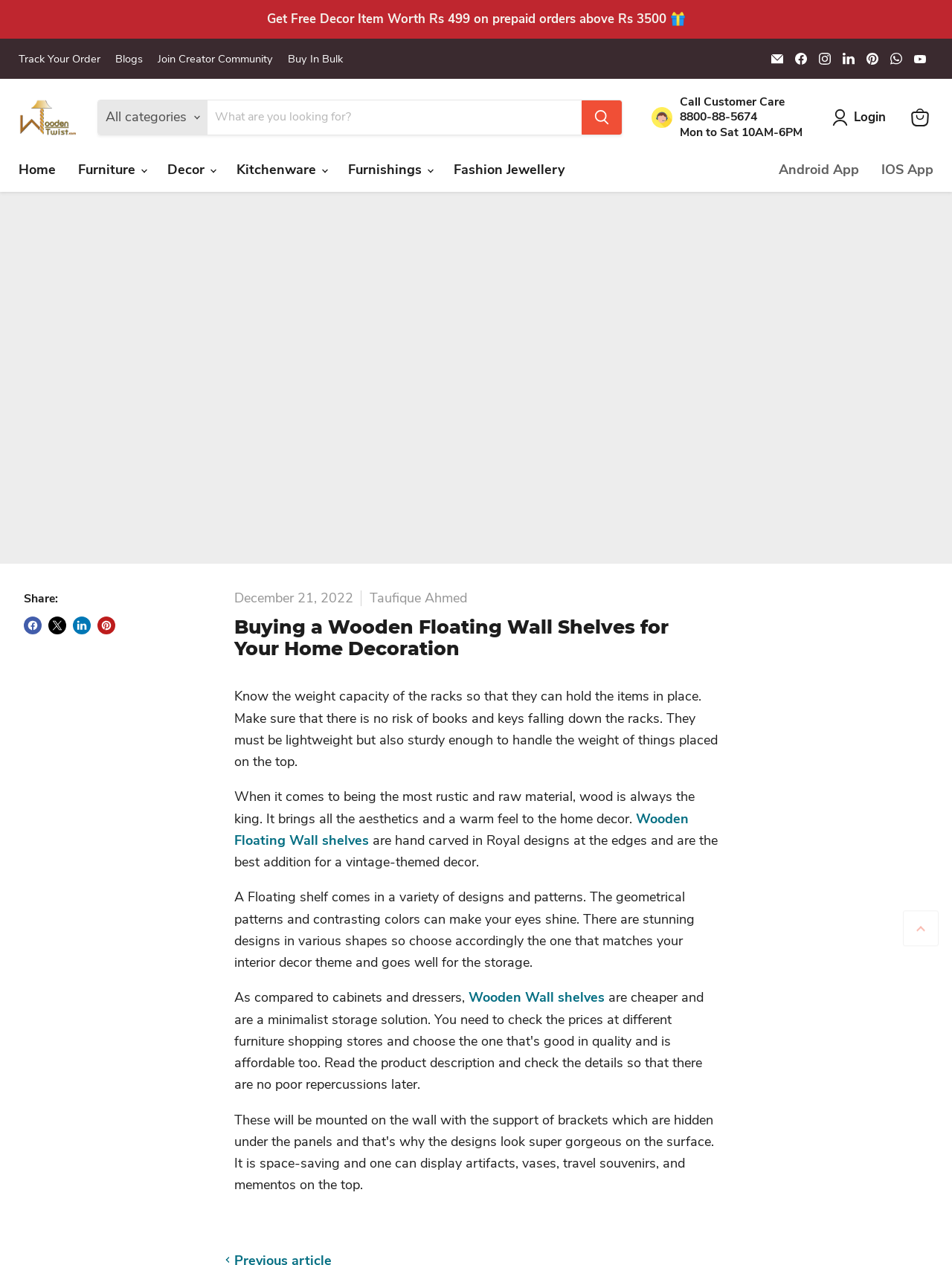What is the purpose of wooden wall shelves?
Look at the image and construct a detailed response to the question.

The purpose of wooden wall shelves is obtained from the text 'Know the weight capacity of the racks so that they can hold the items in place. Make sure that there is no risk of books and keys falling down the racks.' which explains the importance of weight capacity in wooden wall shelves.